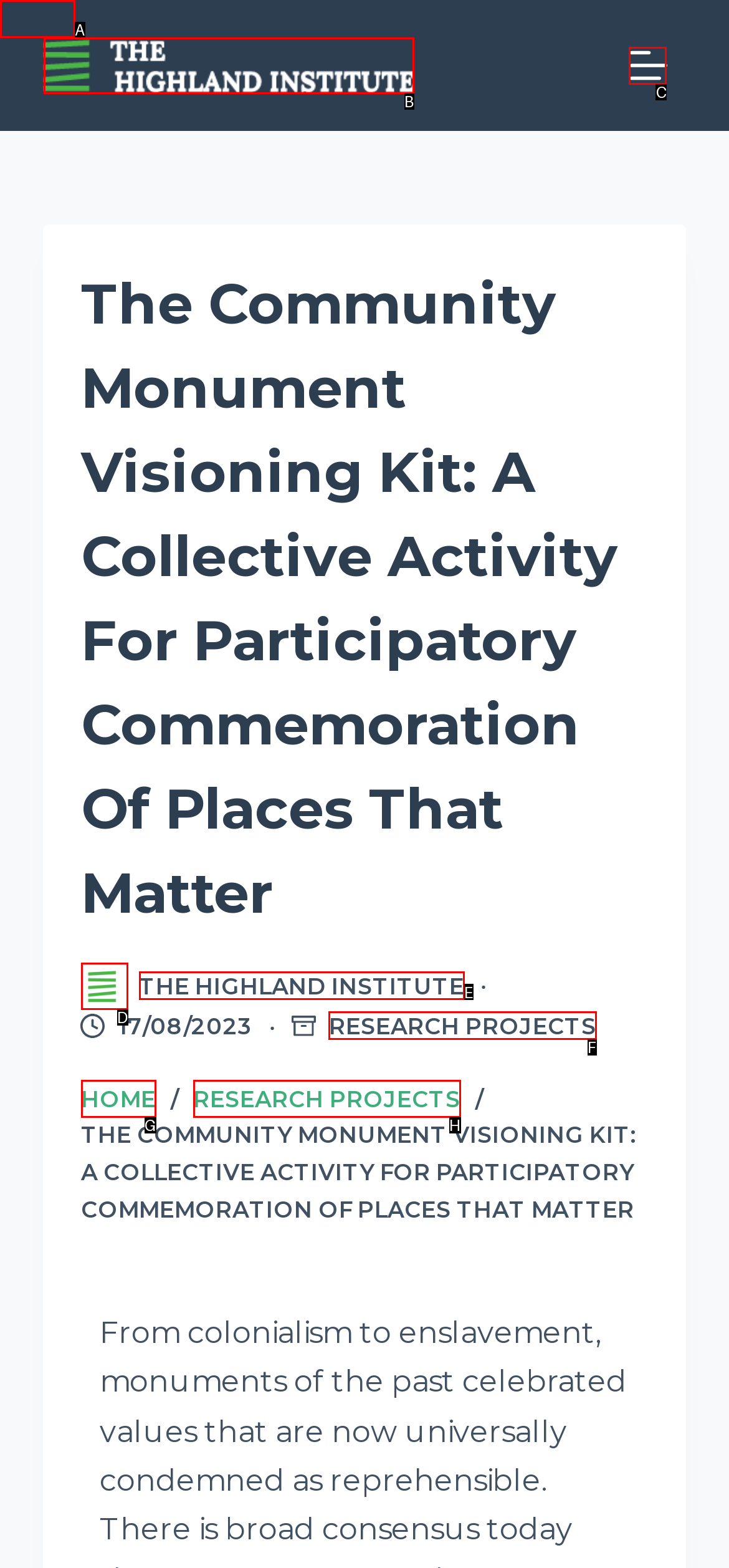Decide which HTML element to click to complete the task: Explore 'RESEARCH PROJECTS' Provide the letter of the appropriate option.

F